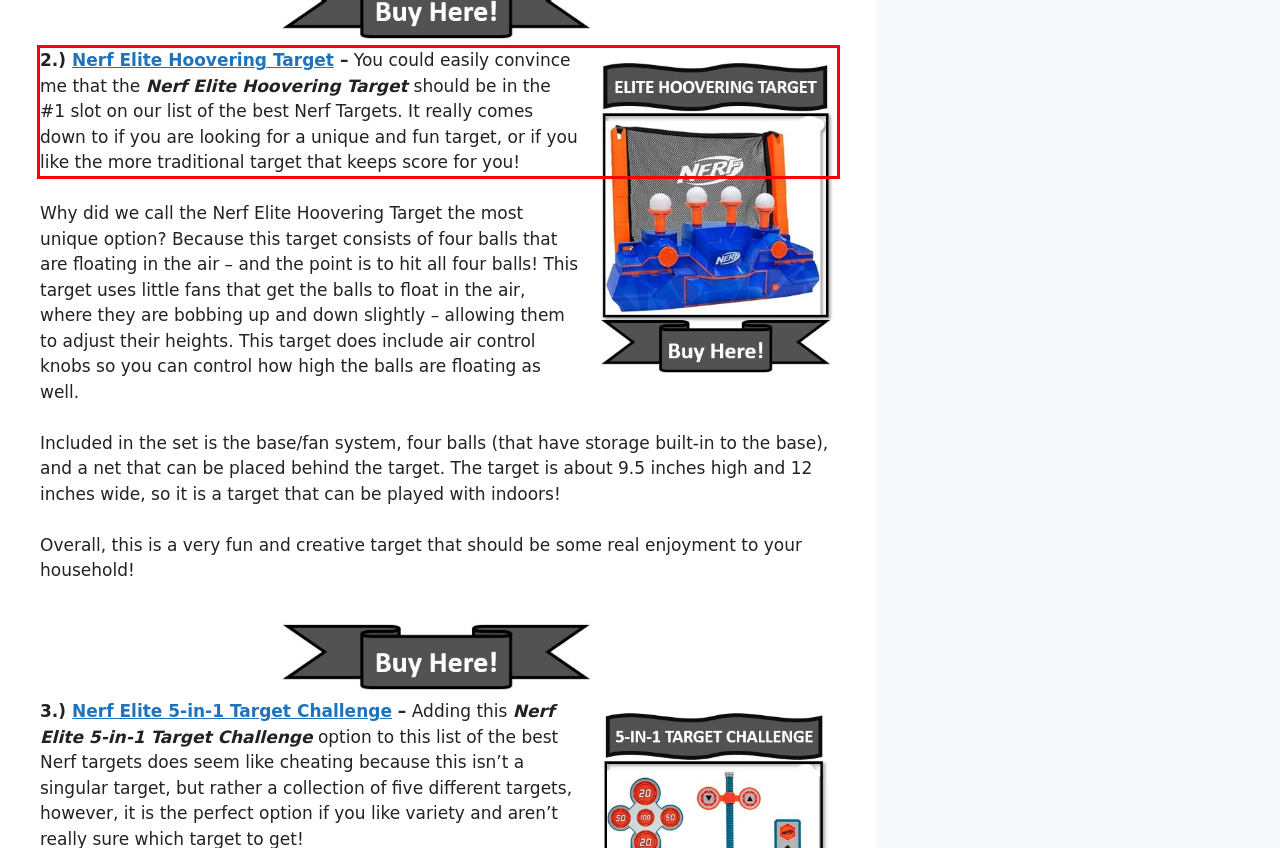Given a screenshot of a webpage, identify the red bounding box and perform OCR to recognize the text within that box.

2.) Nerf Elite Hoovering Target – You could easily convince me that the Nerf Elite Hoovering Target should be in the #1 slot on our list of the best Nerf Targets. It really comes down to if you are looking for a unique and fun target, or if you like the more traditional target that keeps score for you!